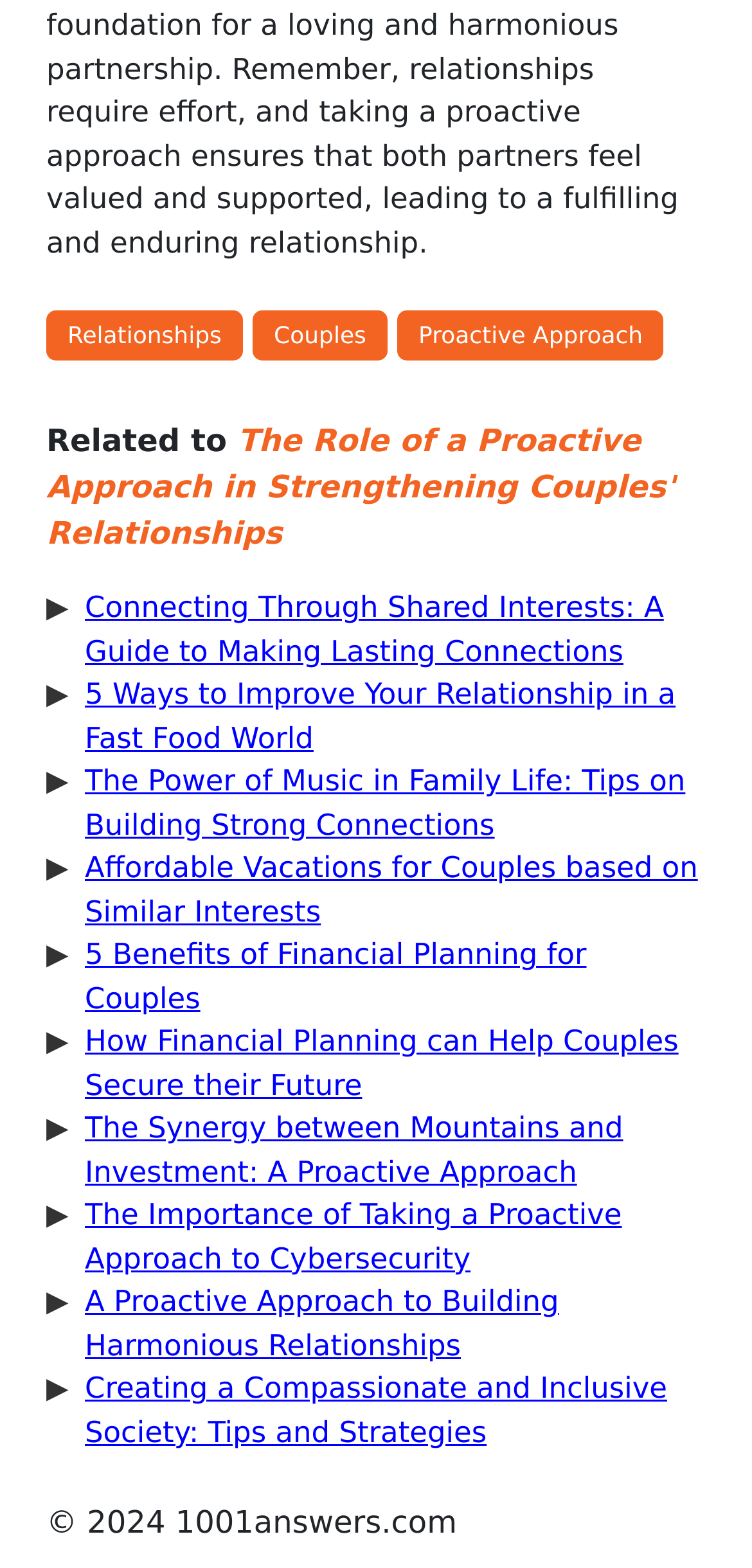Can you specify the bounding box coordinates for the region that should be clicked to fulfill this instruction: "Click on Relationships".

[0.062, 0.198, 0.323, 0.23]